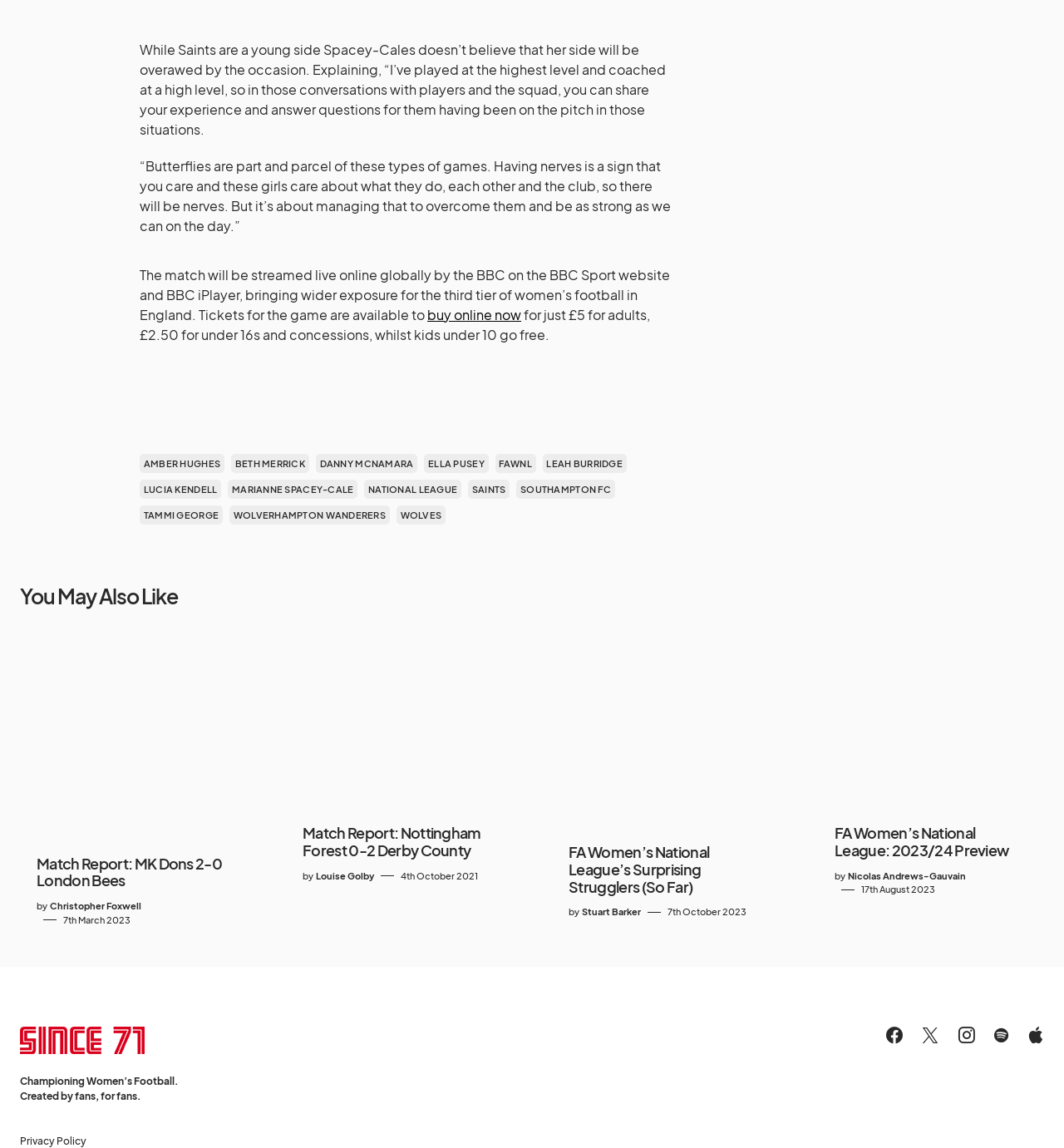Please find the bounding box coordinates of the section that needs to be clicked to achieve this instruction: "Check the 'Privacy Policy'".

[0.019, 0.988, 0.081, 0.999]